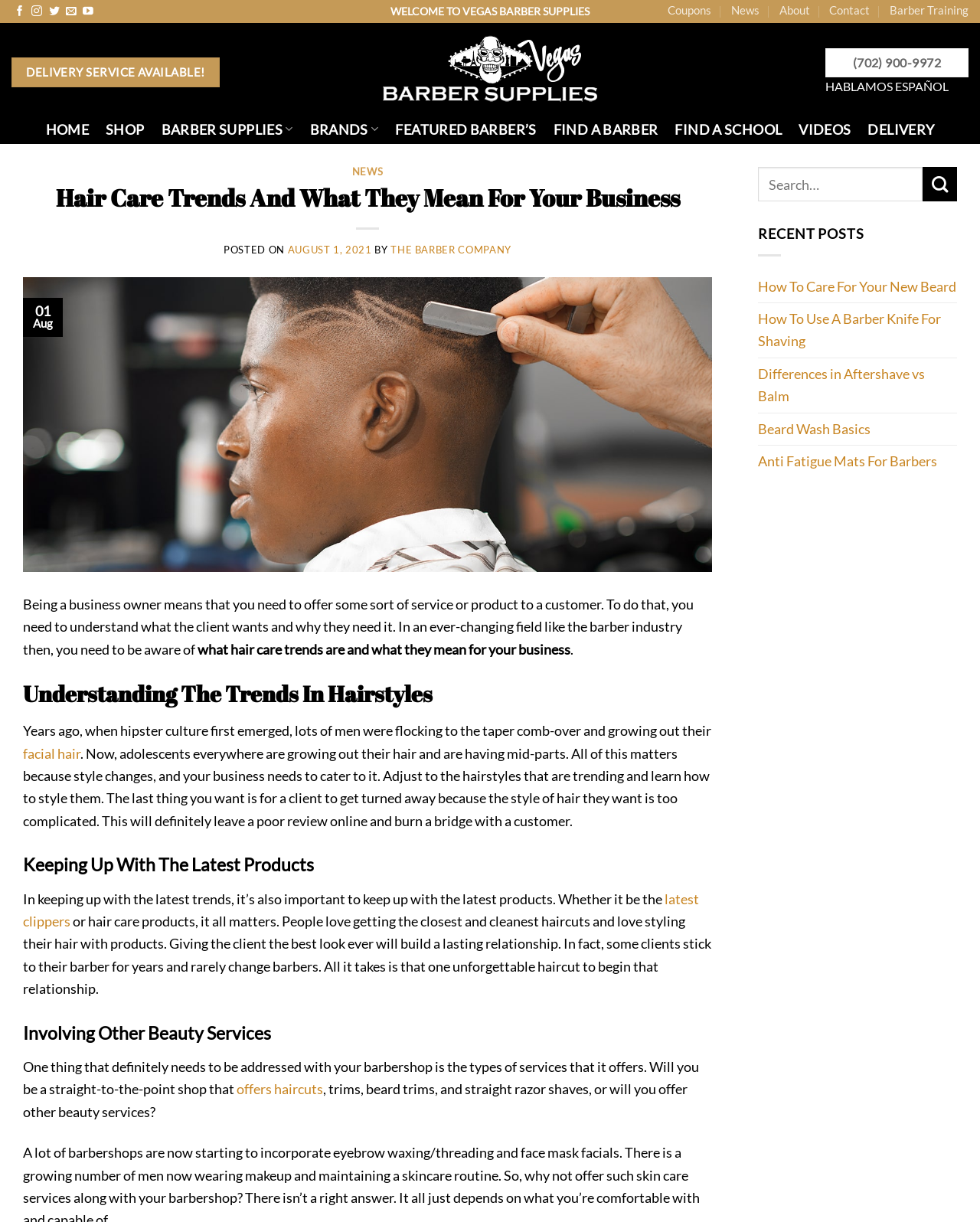Please specify the bounding box coordinates of the clickable section necessary to execute the following command: "Learn about the latest clippers".

[0.023, 0.728, 0.713, 0.761]